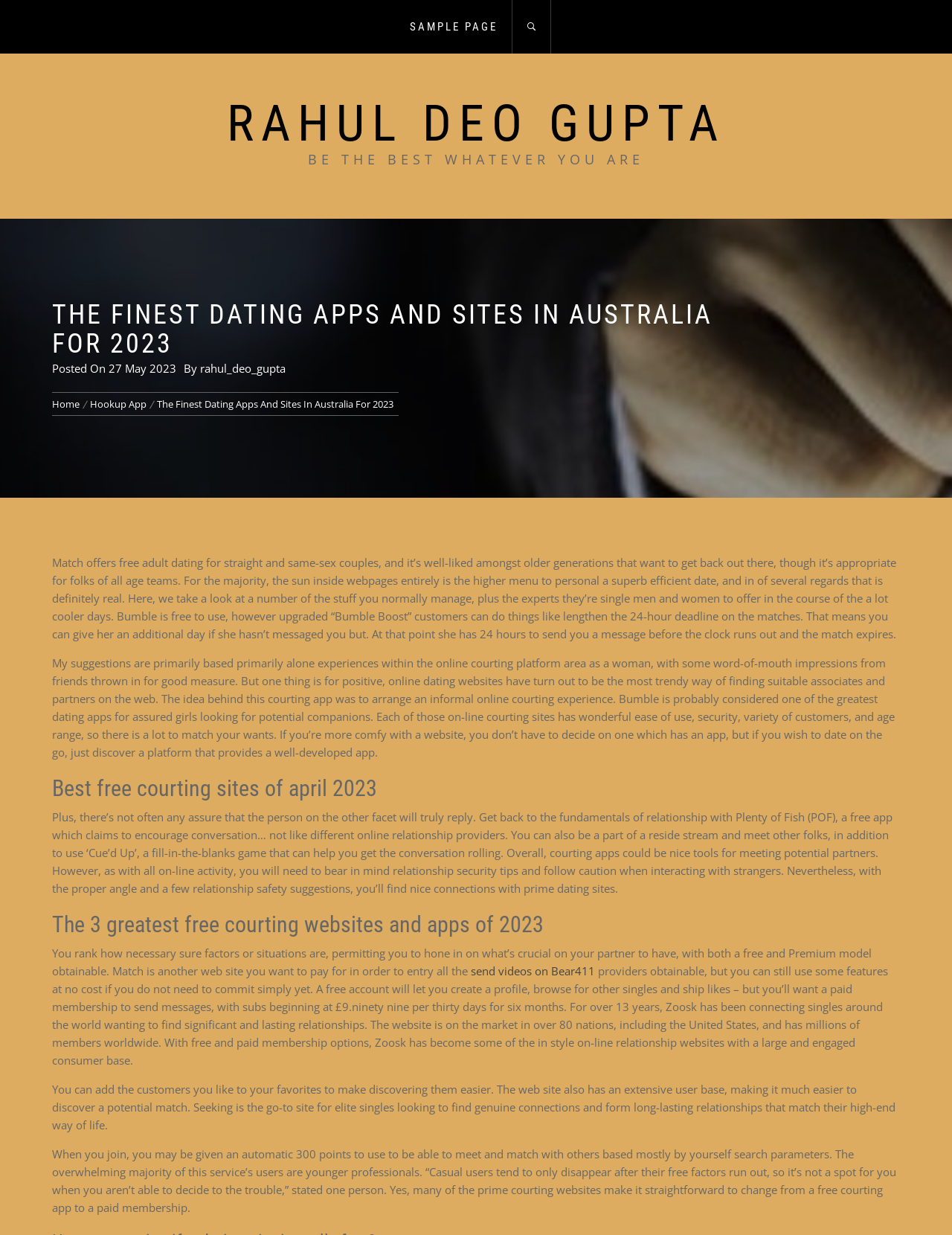Determine the bounding box coordinates of the section I need to click to execute the following instruction: "Click the 'SAMPLE PAGE' link". Provide the coordinates as four float numbers between 0 and 1, i.e., [left, top, right, bottom].

[0.418, 0.0, 0.534, 0.043]